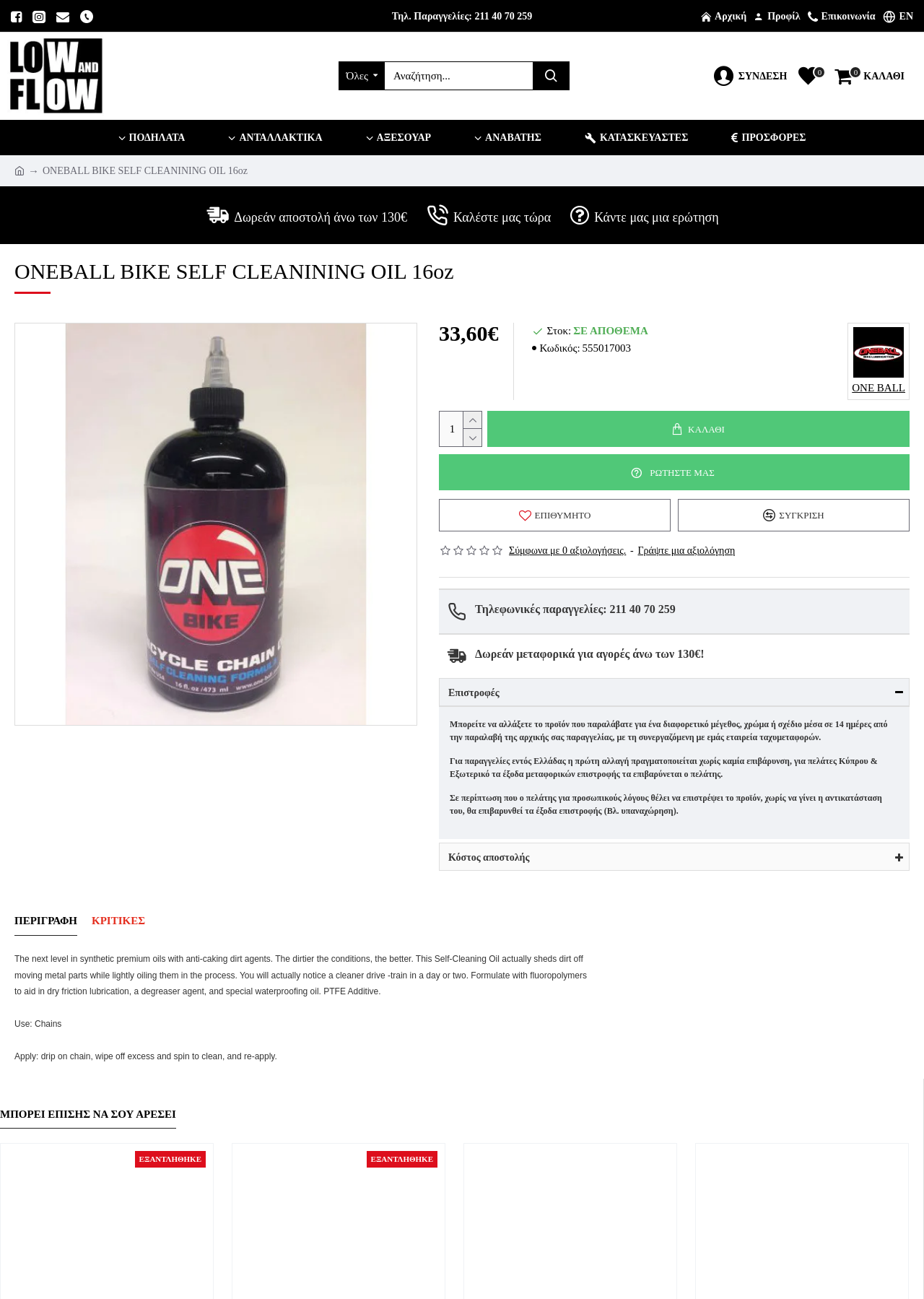Locate the bounding box coordinates of the UI element described by: "ONE BALL". The bounding box coordinates should consist of four float numbers between 0 and 1, i.e., [left, top, right, bottom].

[0.917, 0.248, 0.984, 0.308]